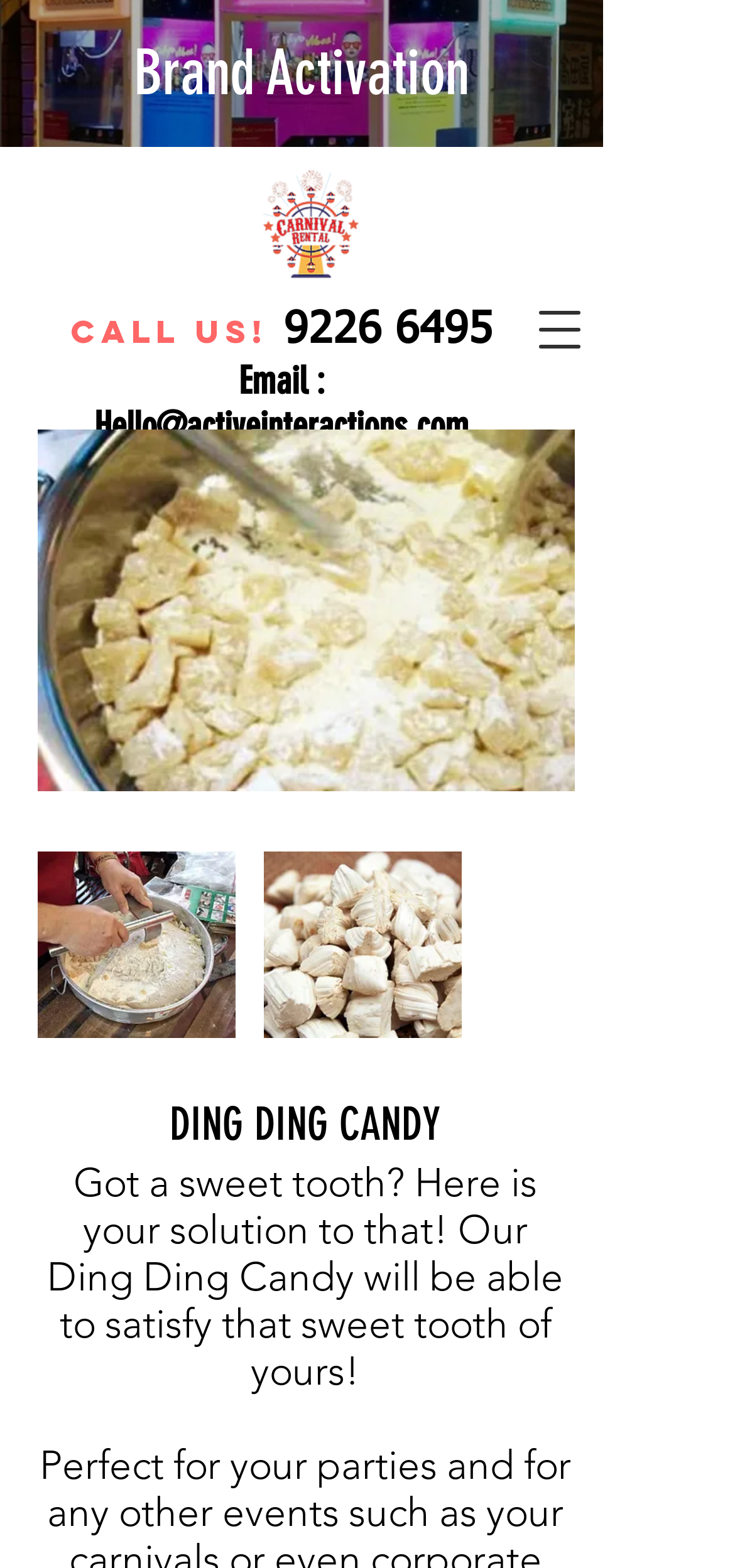What is the name of the candy being promoted?
Analyze the screenshot and provide a detailed answer to the question.

The name of the candy can be found in the heading element that says 'DING DING CANDY' and also in the image descriptions.